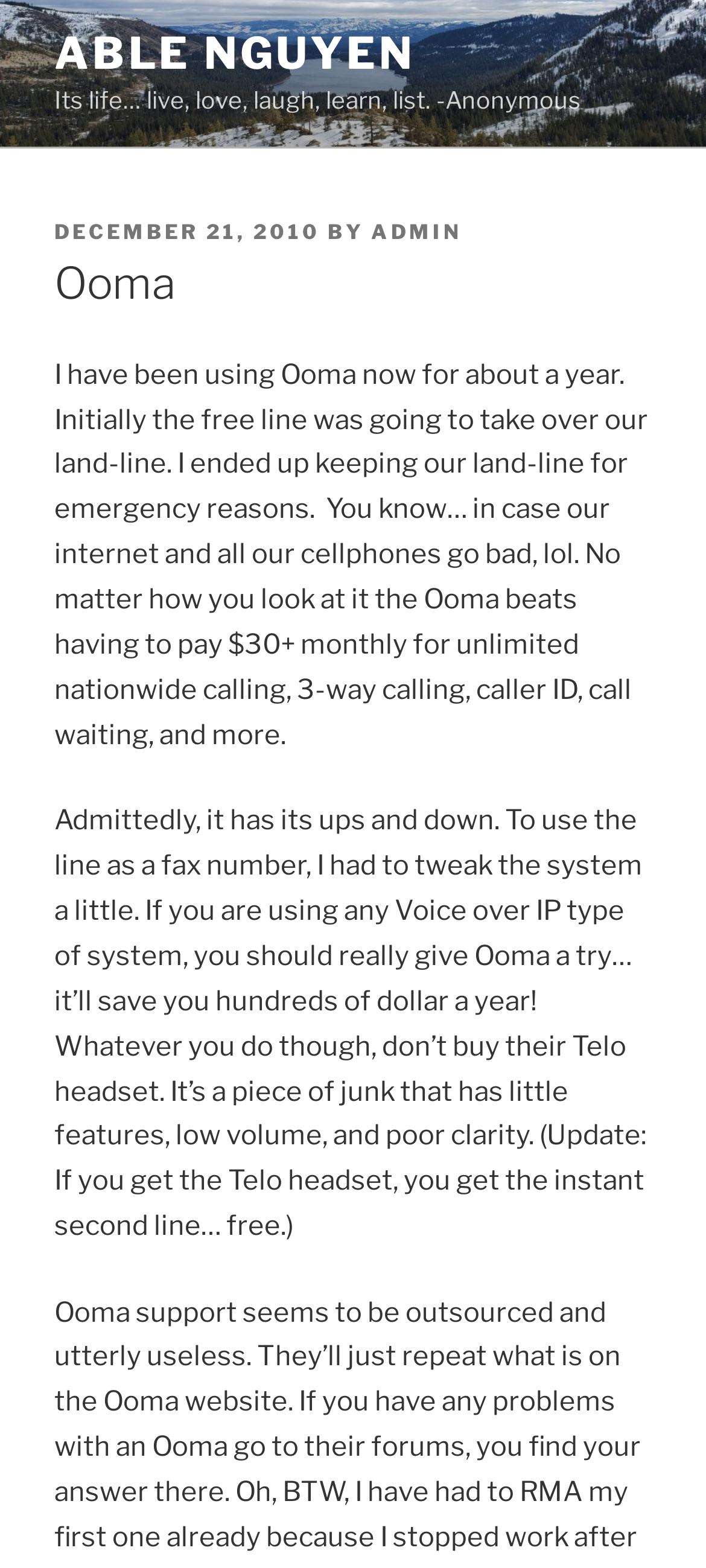Provide the bounding box for the UI element matching this description: "Able Nguyen".

[0.077, 0.017, 0.588, 0.051]